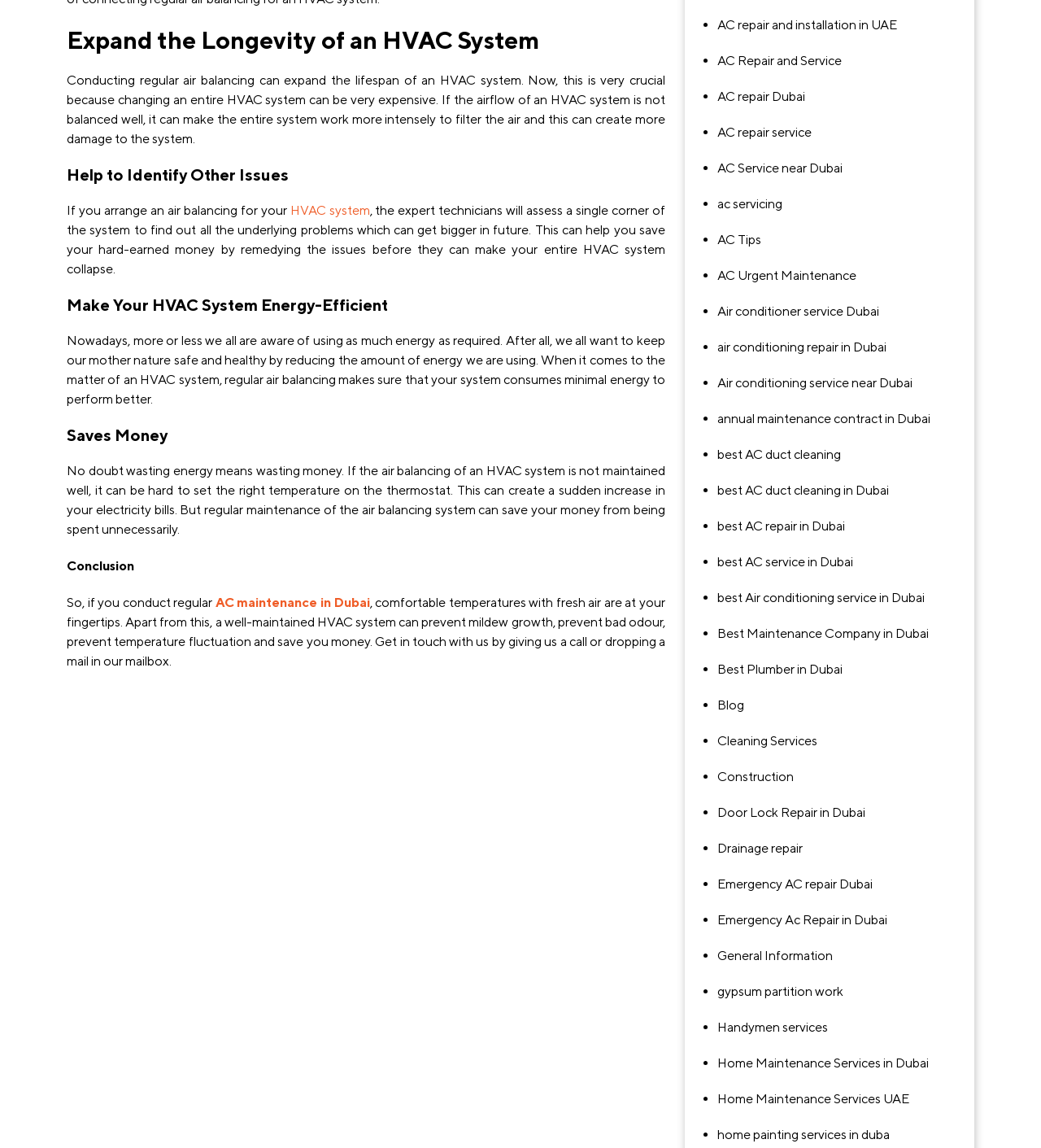Identify the bounding box coordinates of the area that should be clicked in order to complete the given instruction: "Learn about 'Help to Identify Other Issues'". The bounding box coordinates should be four float numbers between 0 and 1, i.e., [left, top, right, bottom].

[0.064, 0.137, 0.639, 0.168]